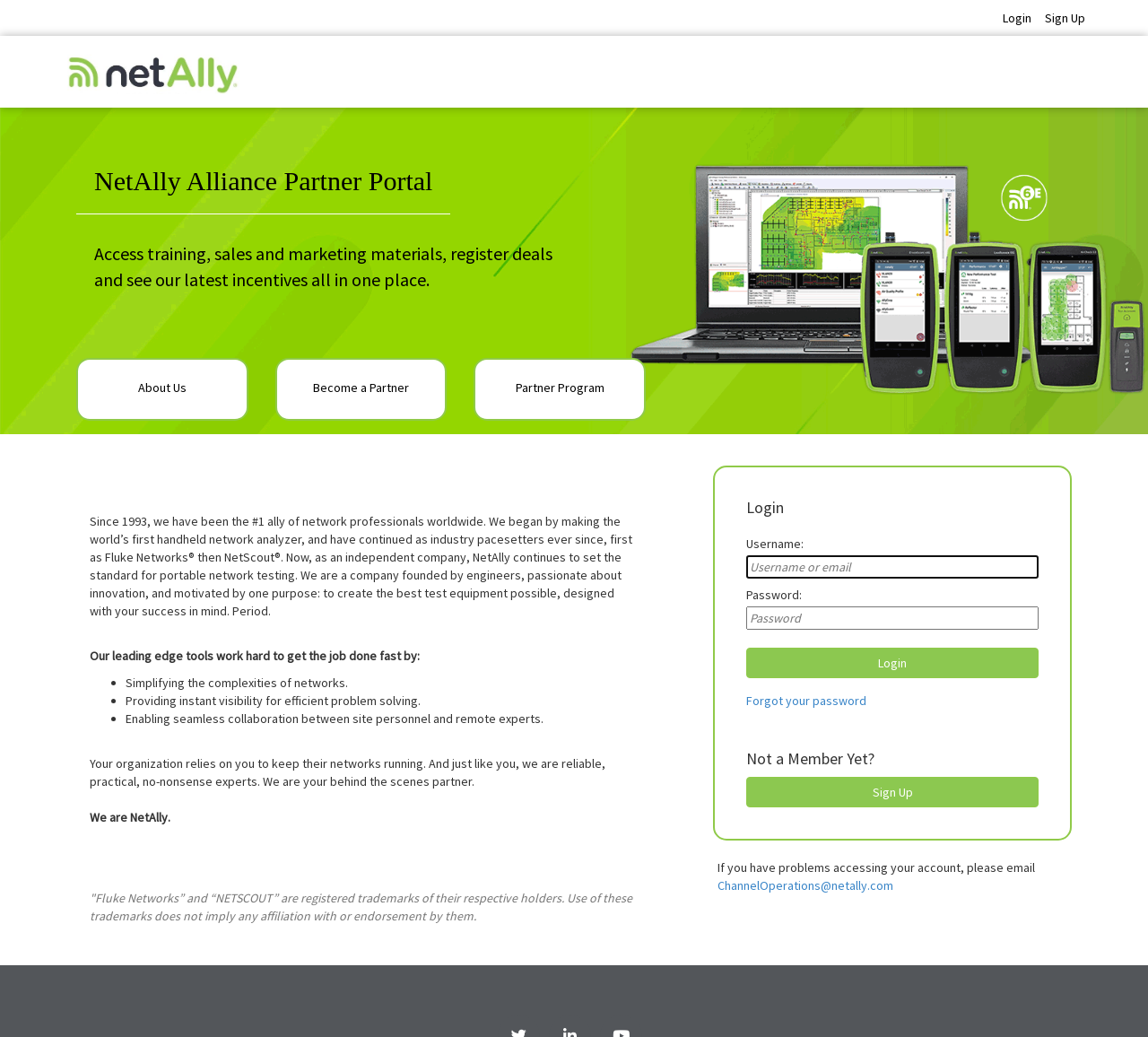Use a single word or phrase to answer the question:
What is the purpose of the NetAlly Partner Portal?

Sales Enablement Tools